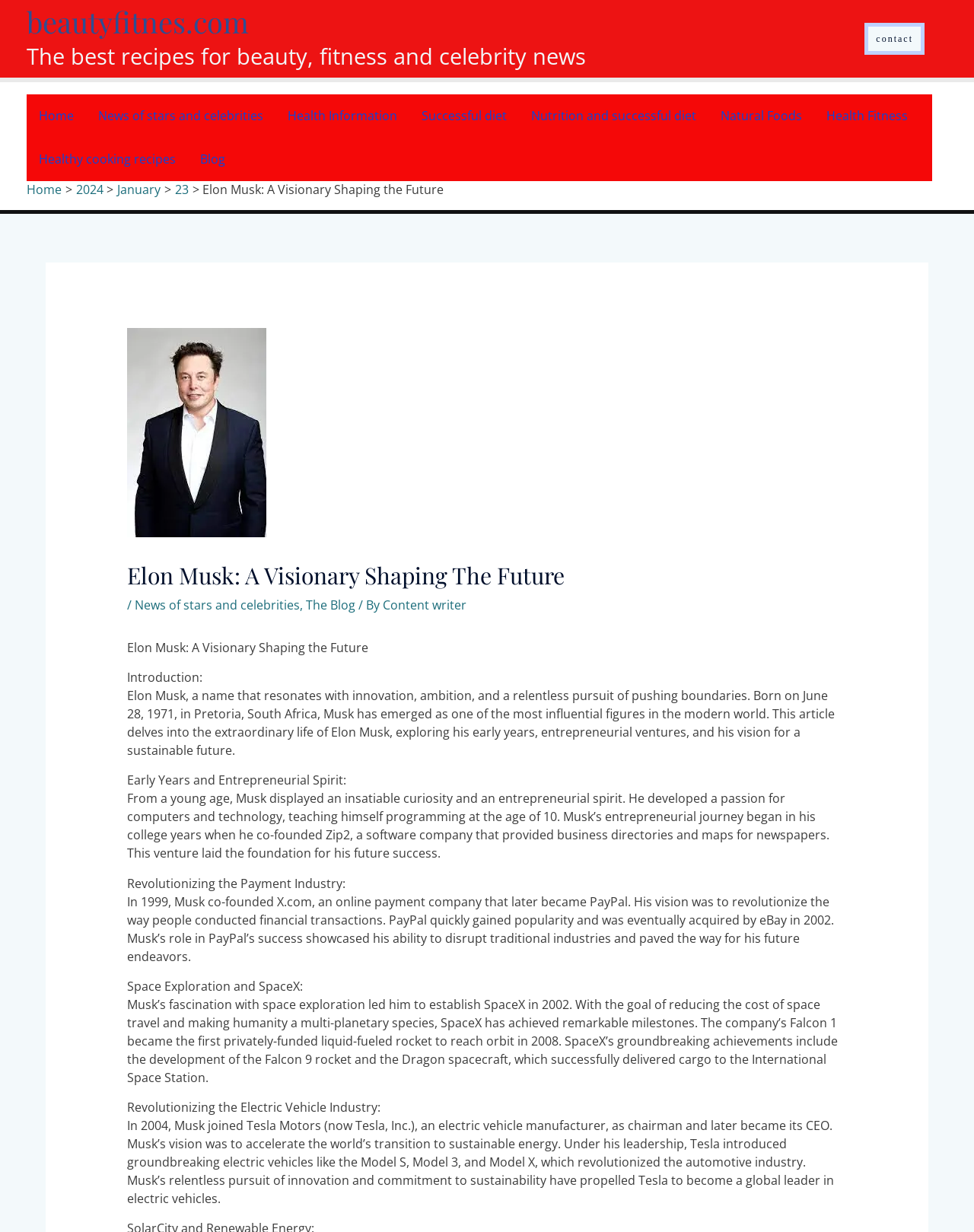Determine the bounding box coordinates of the target area to click to execute the following instruction: "view blog."

[0.193, 0.112, 0.244, 0.147]